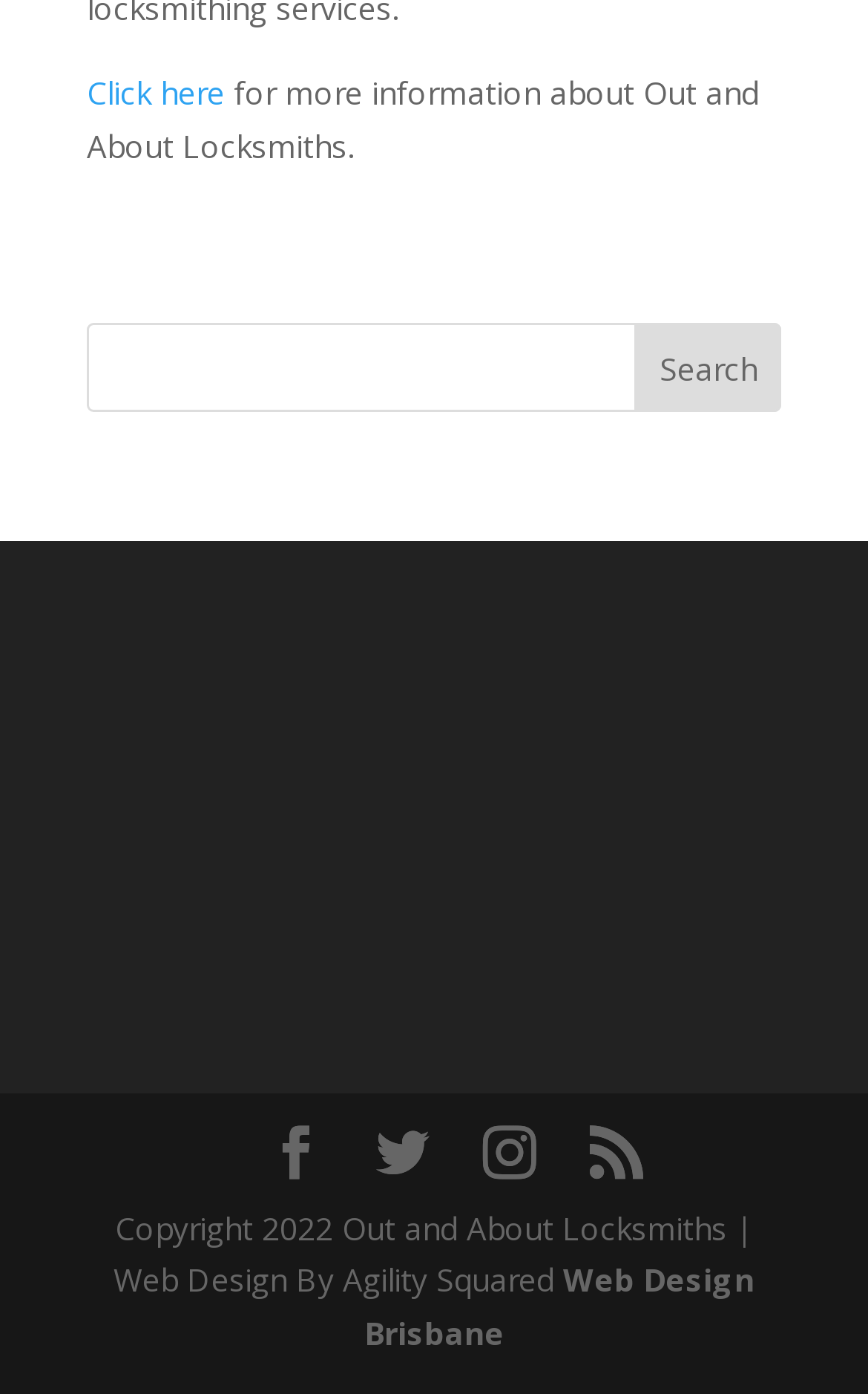Determine the bounding box coordinates of the clickable element to complete this instruction: "Click the first social media link". Provide the coordinates in the format of four float numbers between 0 and 1, [left, top, right, bottom].

[0.31, 0.808, 0.372, 0.848]